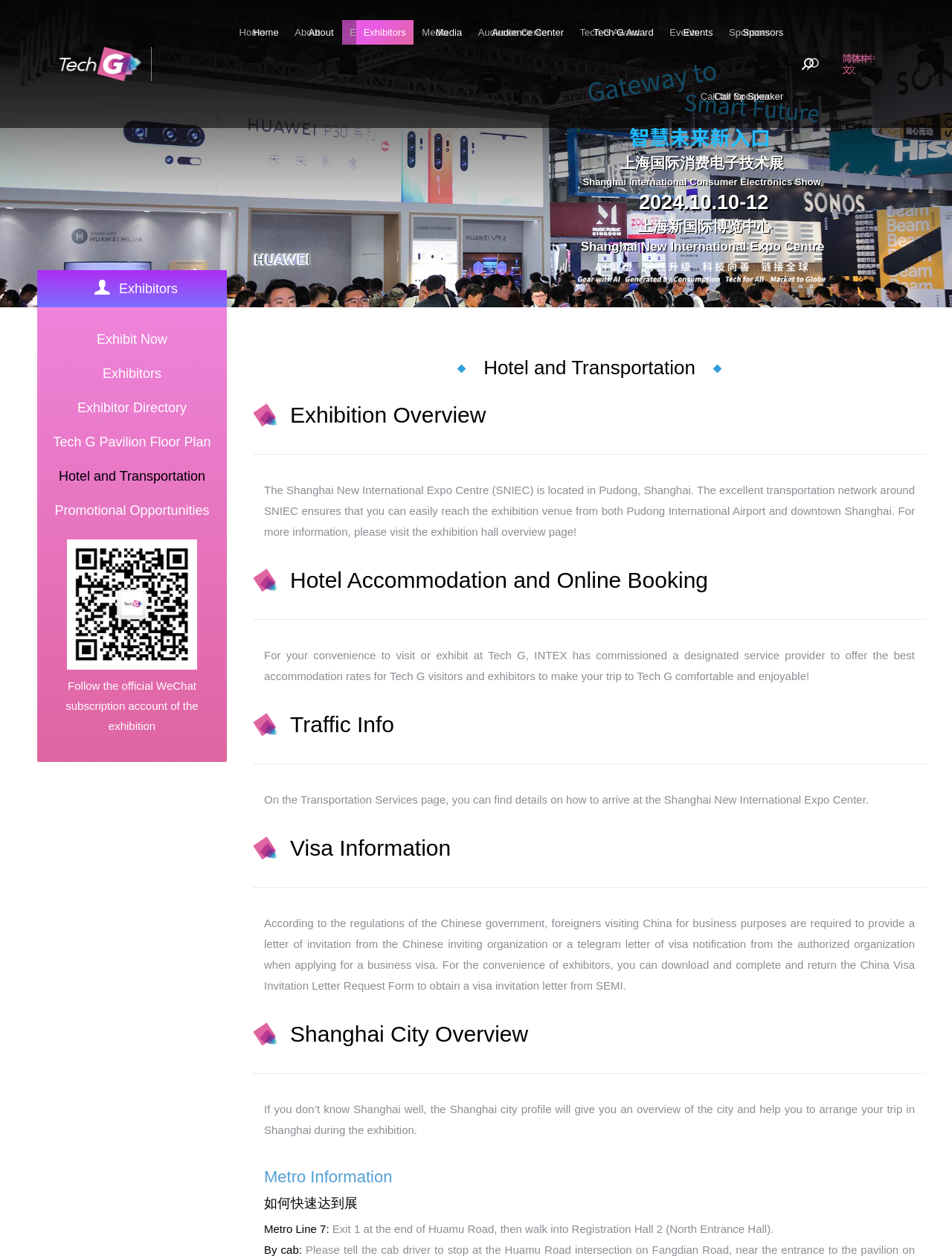Can you find the bounding box coordinates for the element that needs to be clicked to execute this instruction: "Learn about Hotel Accommodation and Online Booking"? The coordinates should be given as four float numbers between 0 and 1, i.e., [left, top, right, bottom].

[0.305, 0.452, 0.744, 0.472]